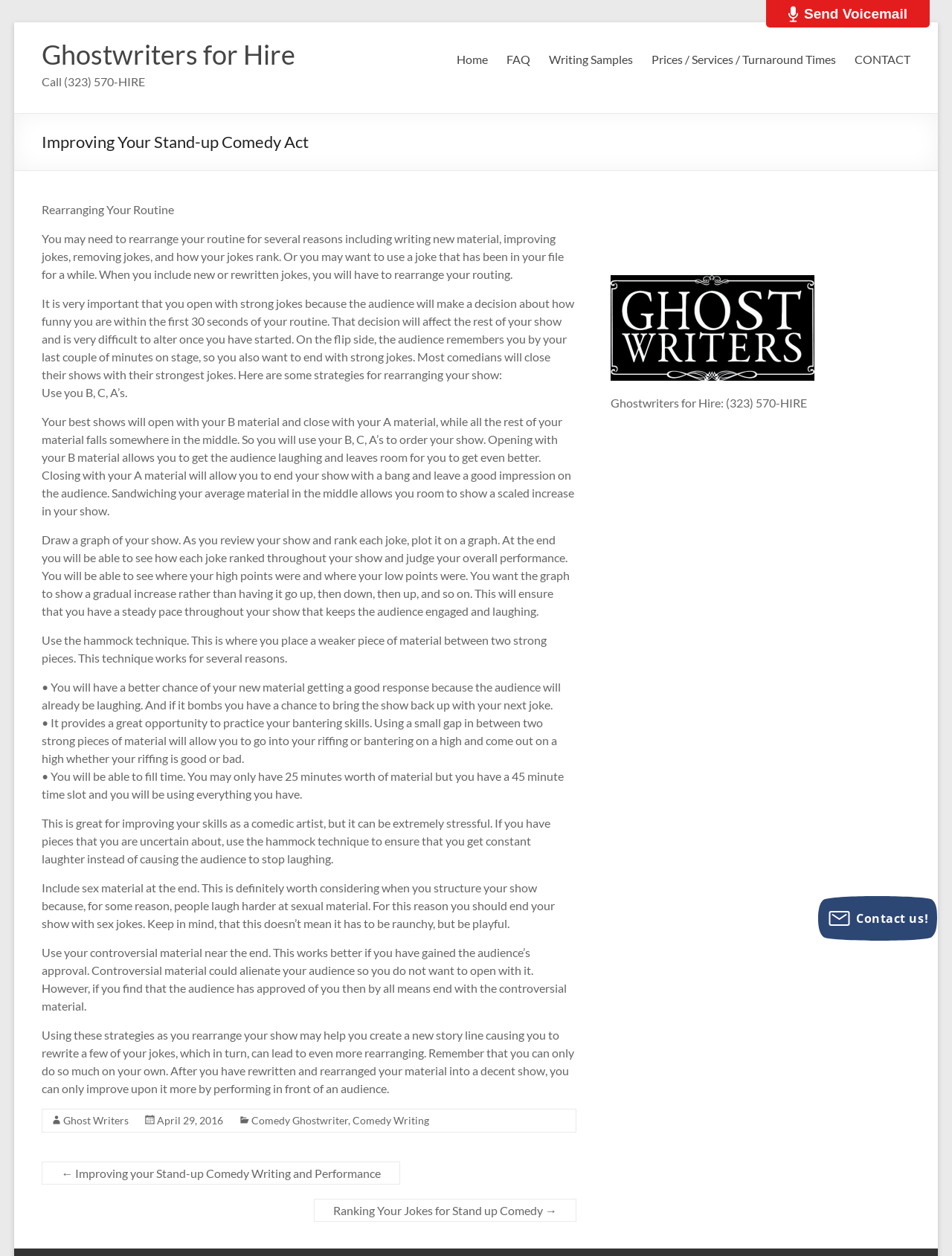Please provide the bounding box coordinates for the element that needs to be clicked to perform the instruction: "Contact us!". The coordinates must consist of four float numbers between 0 and 1, formatted as [left, top, right, bottom].

[0.859, 0.713, 0.984, 0.749]